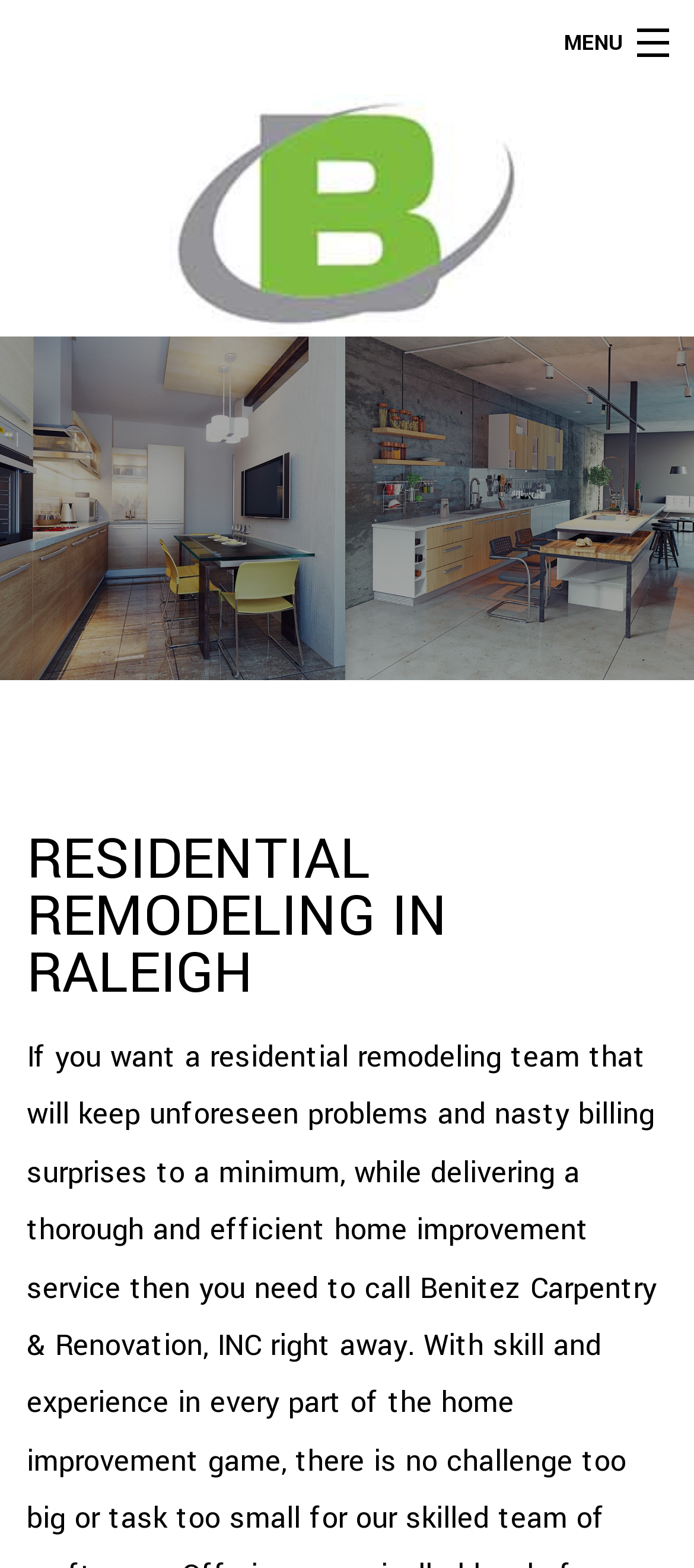What is the company name on the webpage?
Please craft a detailed and exhaustive response to the question.

I found the company name by looking at the heading element with the text 'Benitez Carpentry & Renovation, INC' and also an image with the same text, which suggests that it is the company name.